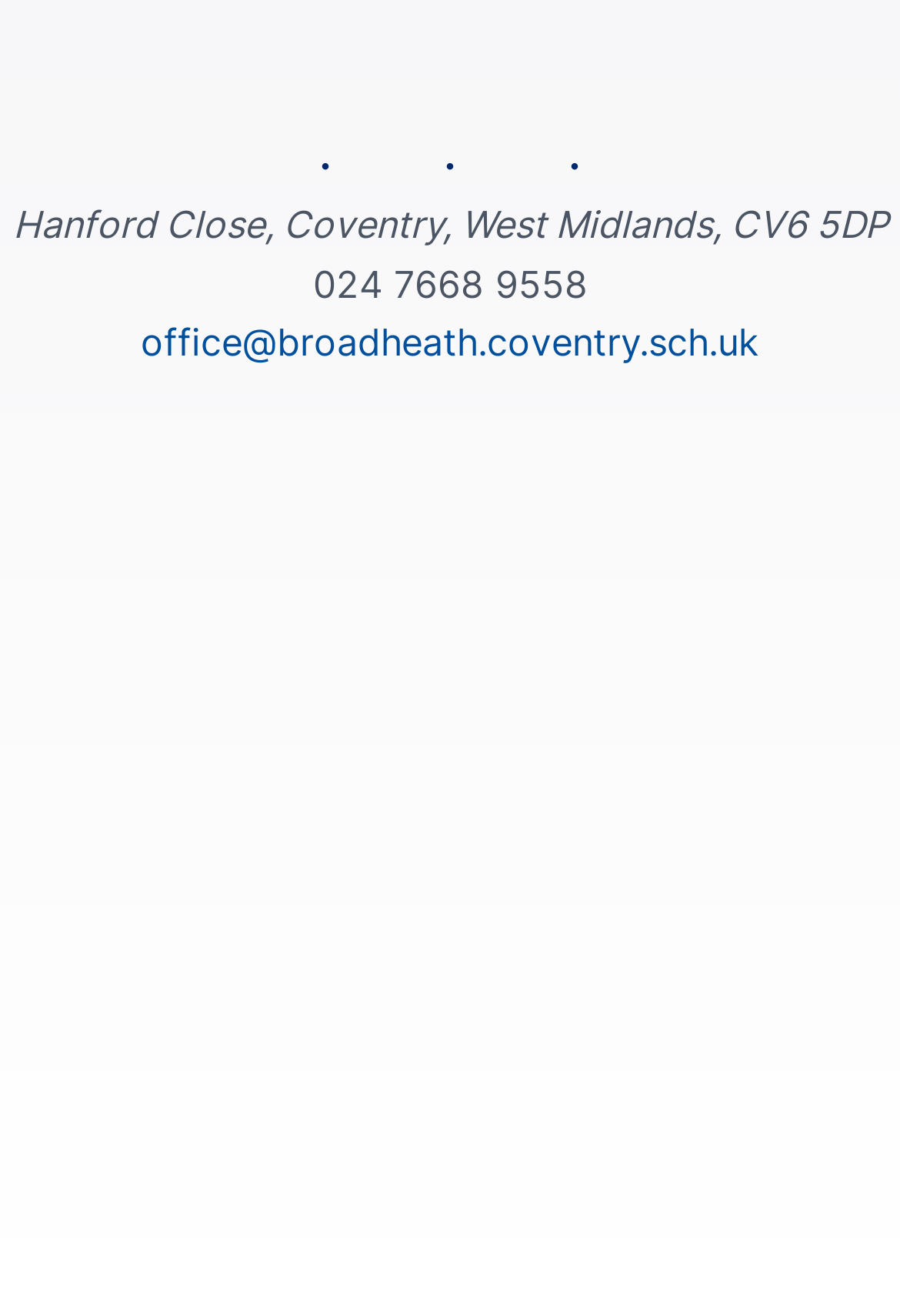Given the element description, predict the bounding box coordinates in the format (top-left x, top-left y, bottom-right x, bottom-right y). Make sure all values are between 0 and 1. Here is the element description: aria-label="Enlarge image"

[0.765, 0.719, 0.817, 0.754]